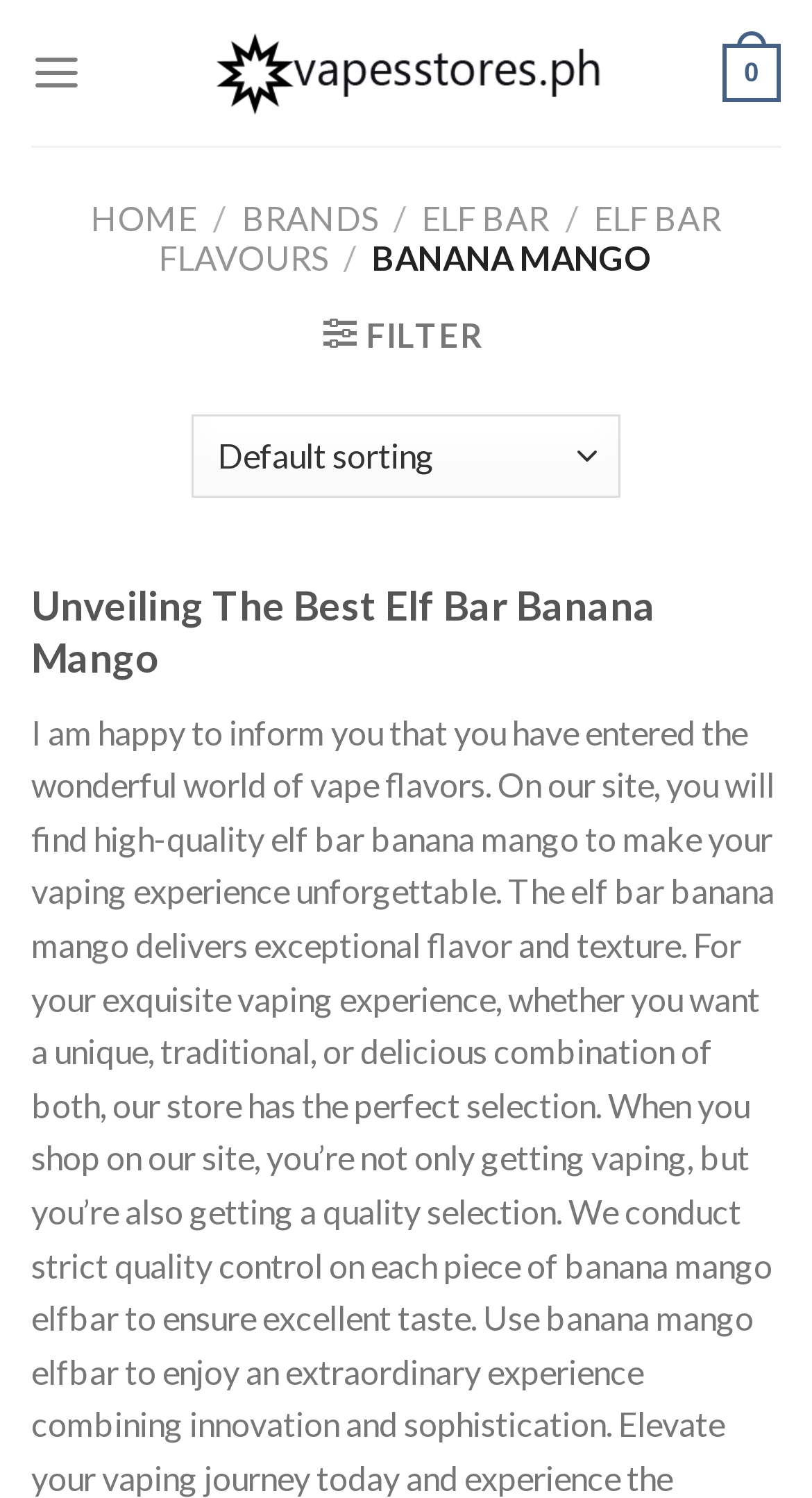Is there a filtering option available?
Ensure your answer is thorough and detailed.

I found a link with the text ' FILTER' which suggests that there is a filtering option available on this webpage.